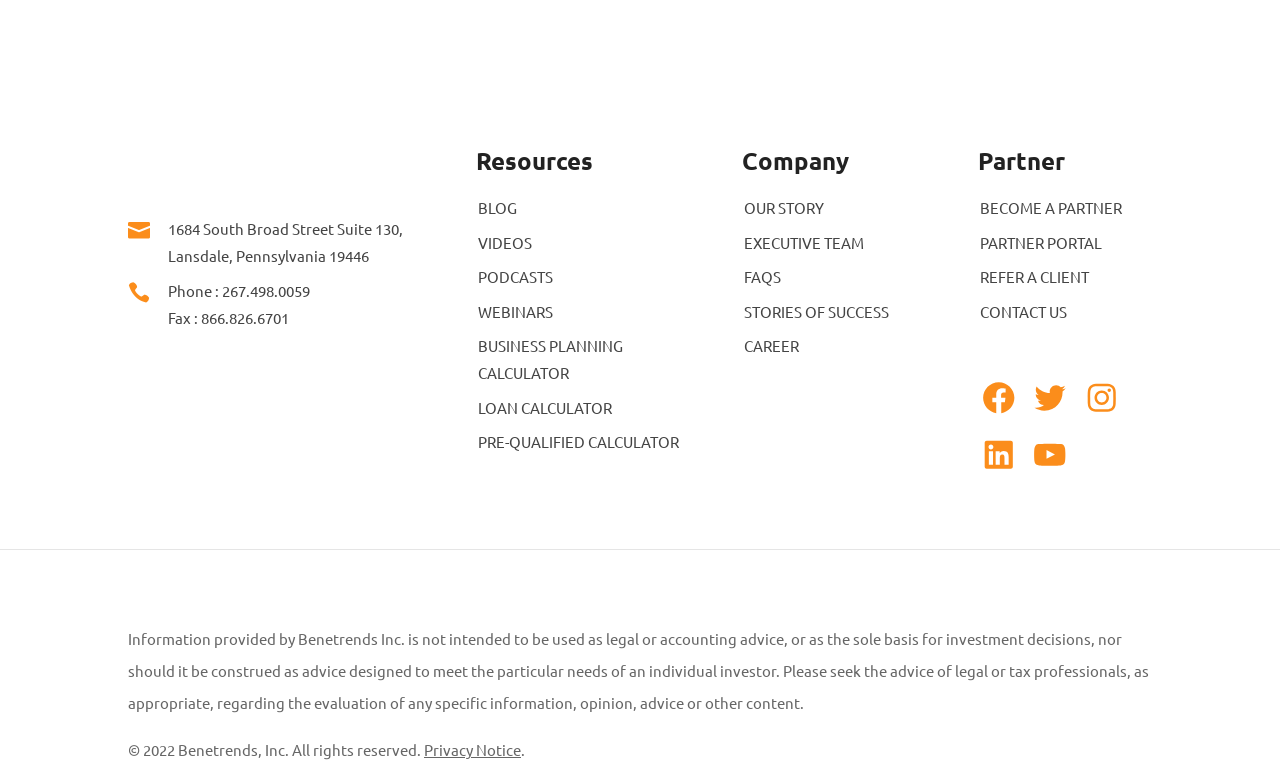What type of company is Benetrends Inc.?
Refer to the image and respond with a one-word or short-phrase answer.

Financial services